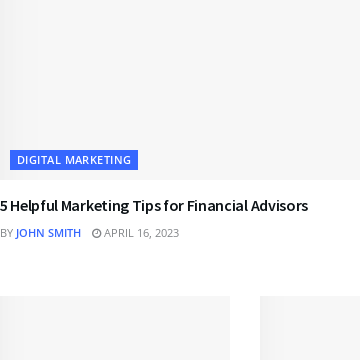Who is the author of the article?
Refer to the image and provide a one-word or short phrase answer.

John Smith